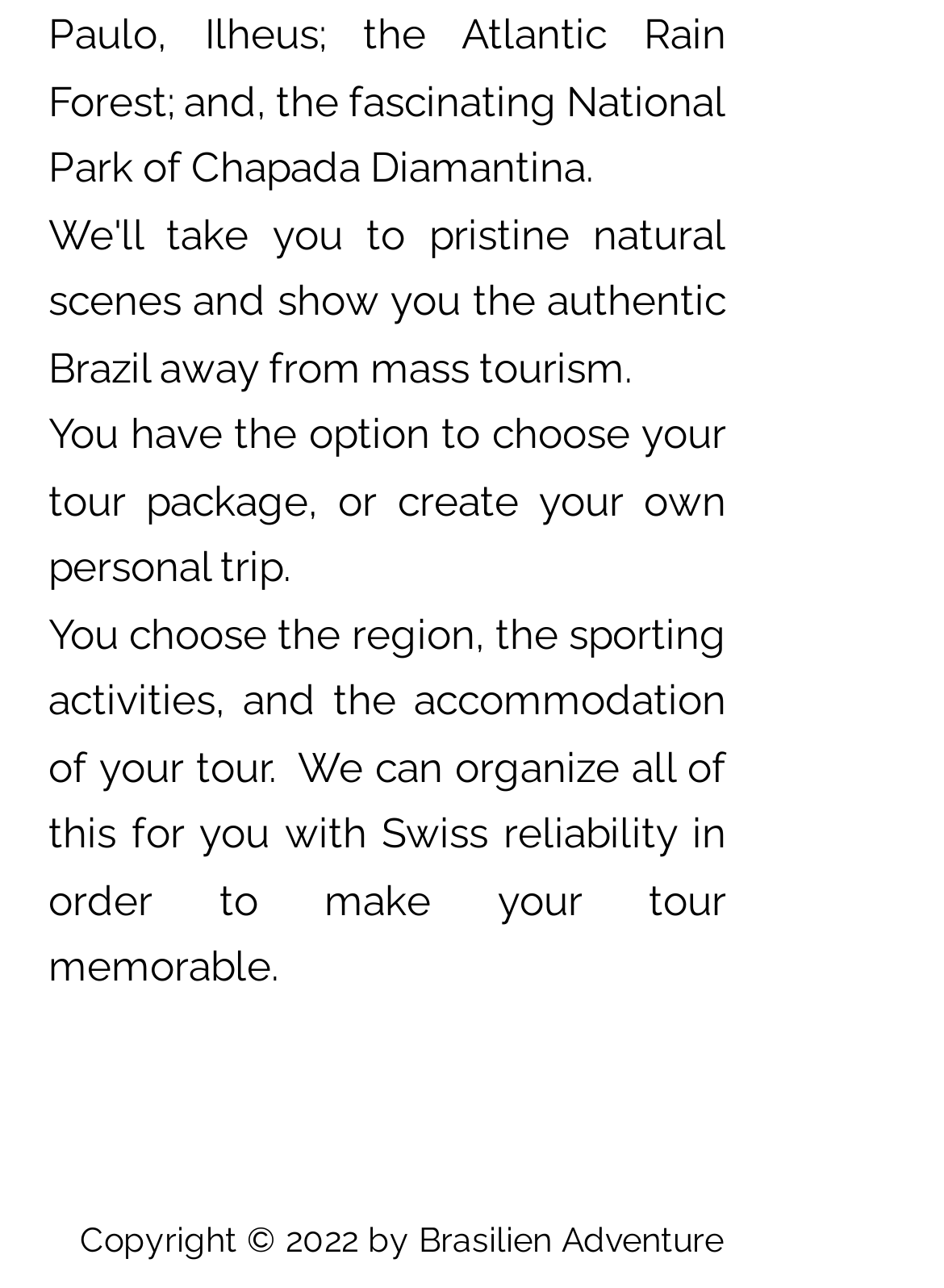Use the information in the screenshot to answer the question comprehensively: What is the purpose of this website?

Based on the static text elements, it appears that this website allows users to choose their tour package or create a personalized trip, selecting the region, sporting activities, and accommodation. This suggests that the purpose of the website is to provide a platform for customizing tour packages.